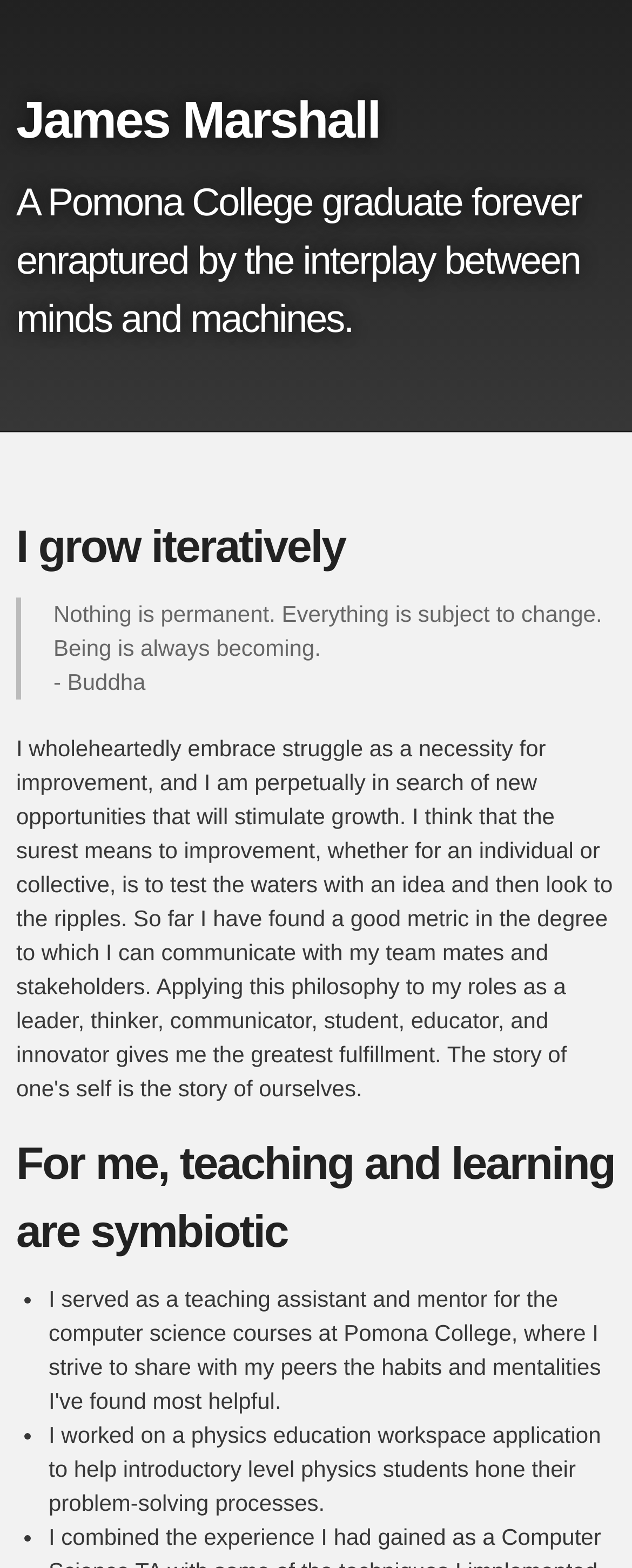What is the quote mentioned in the blockquote?
Kindly give a detailed and elaborate answer to the question.

The blockquote element contains a quote 'Nothing is permanent. Everything is subject to change. Being is always becoming.' which is attributed to Buddha.